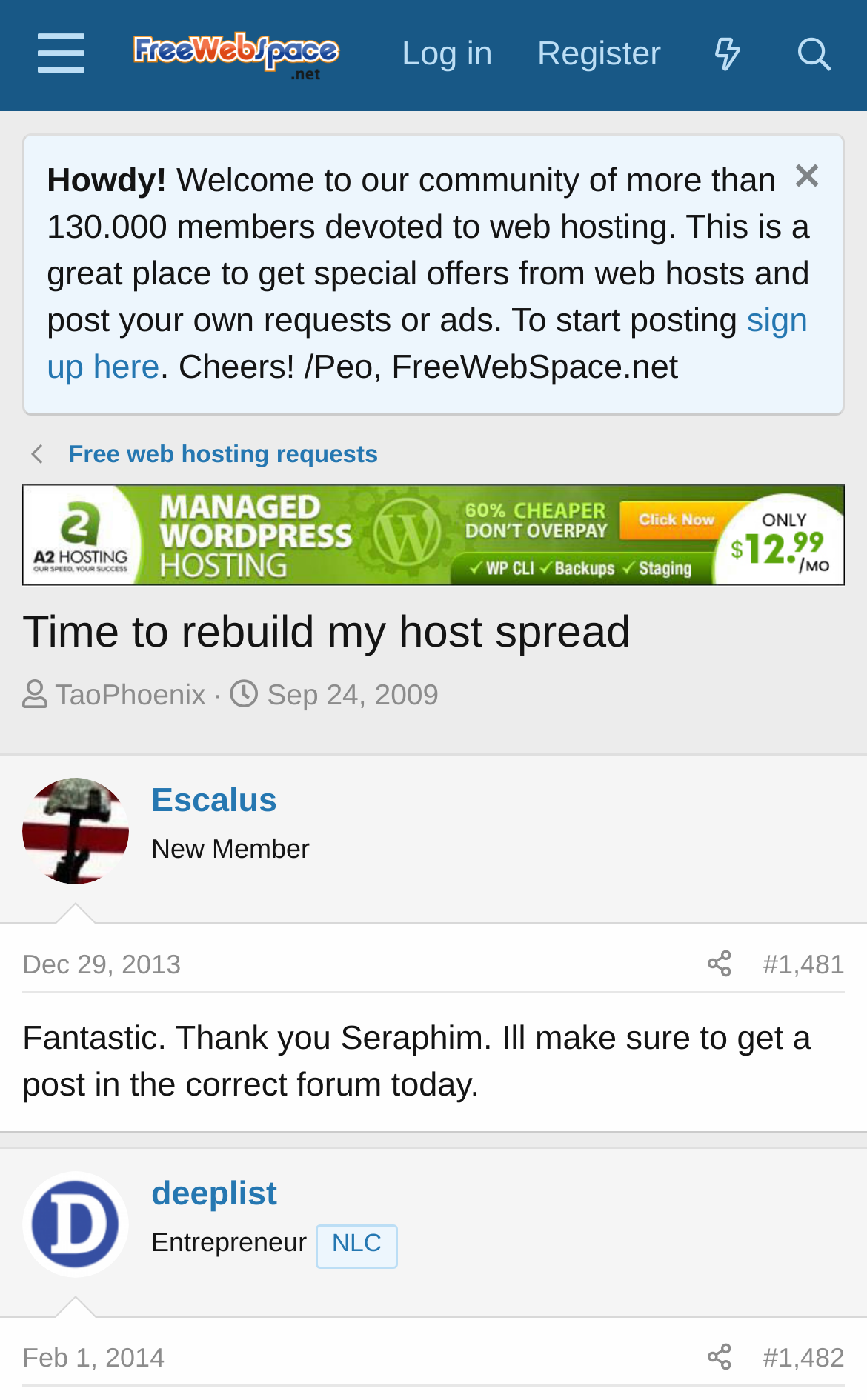Determine the bounding box coordinates for the clickable element required to fulfill the instruction: "Log in to the web hosting community". Provide the coordinates as four float numbers between 0 and 1, i.e., [left, top, right, bottom].

[0.438, 0.009, 0.594, 0.068]